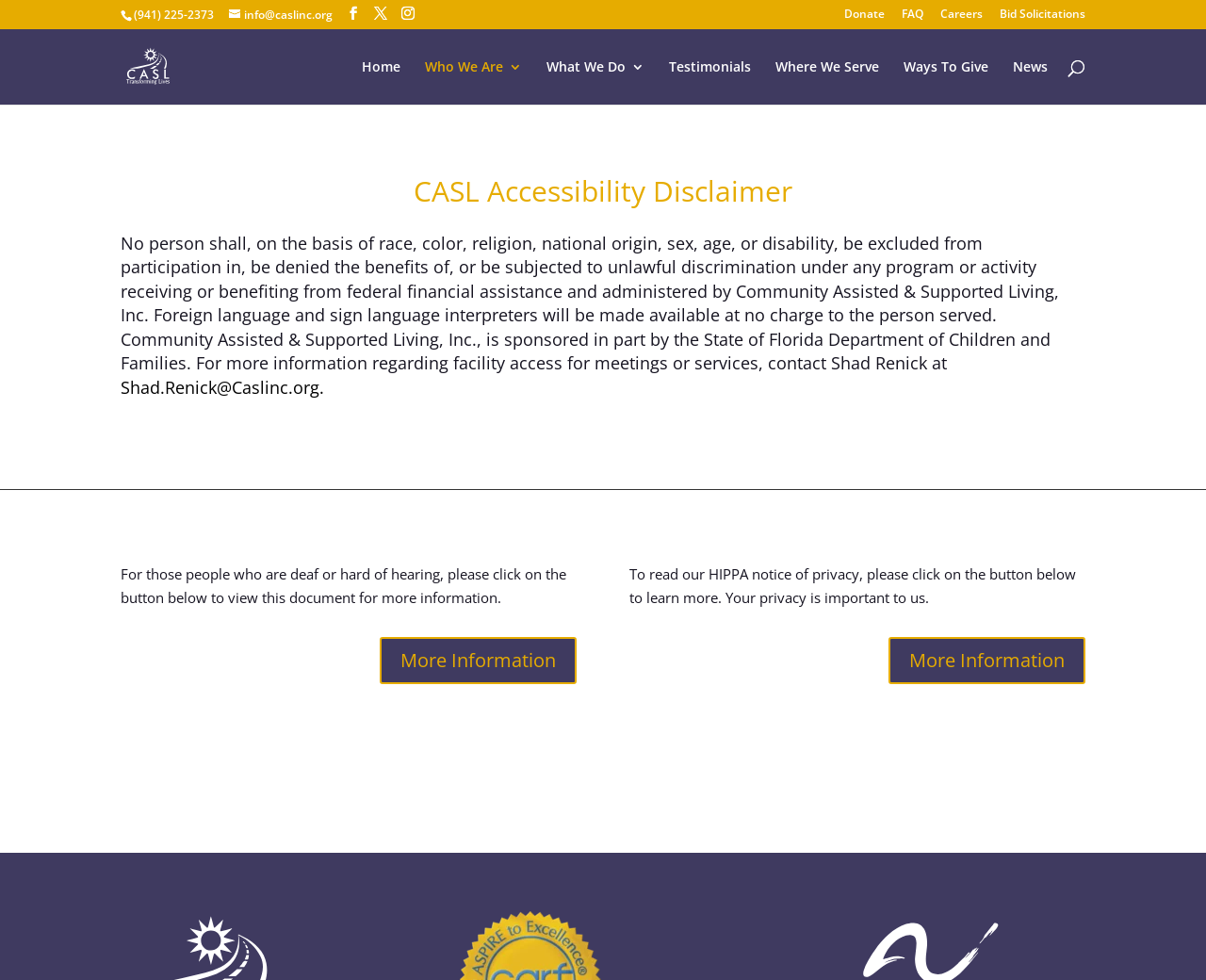Please locate the clickable area by providing the bounding box coordinates to follow this instruction: "Search for something".

[0.157, 0.029, 0.877, 0.031]